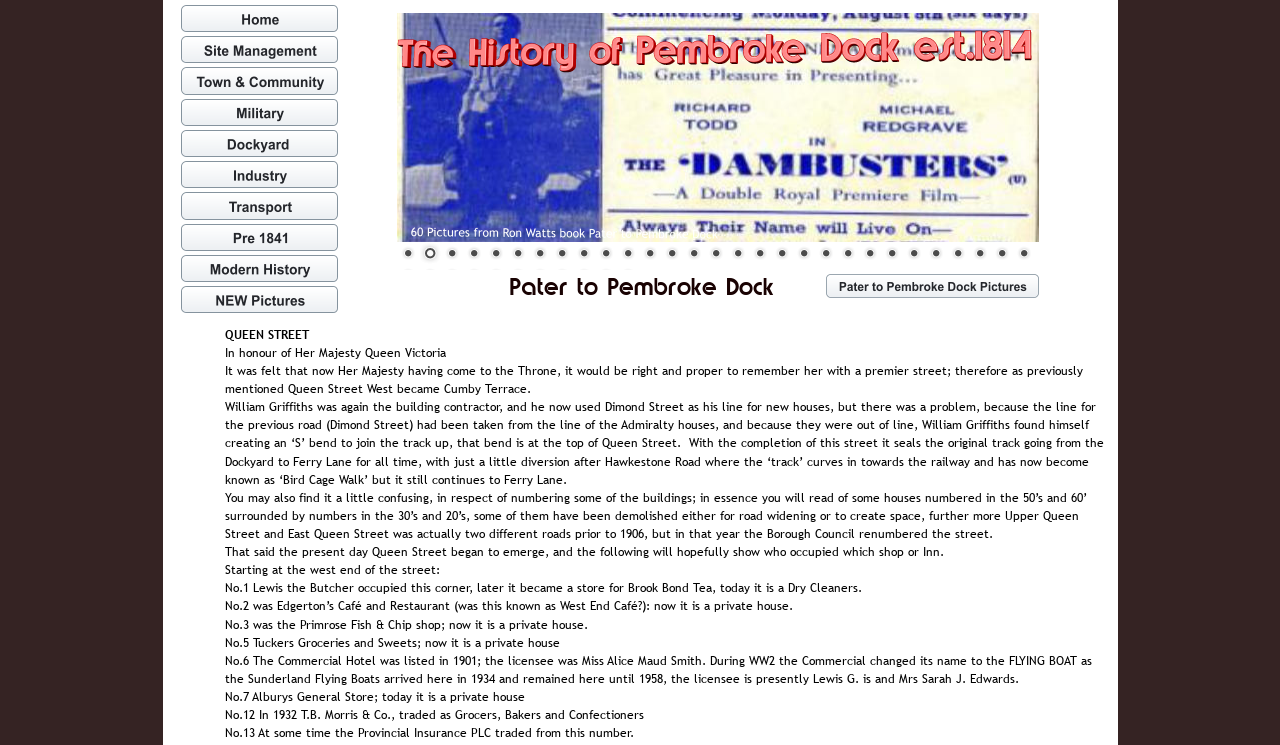Please find the bounding box coordinates of the element that needs to be clicked to perform the following instruction: "Click the link 'Pater to Pembroke Dock Pictures'". The bounding box coordinates should be four float numbers between 0 and 1, represented as [left, top, right, bottom].

[0.645, 0.368, 0.811, 0.4]